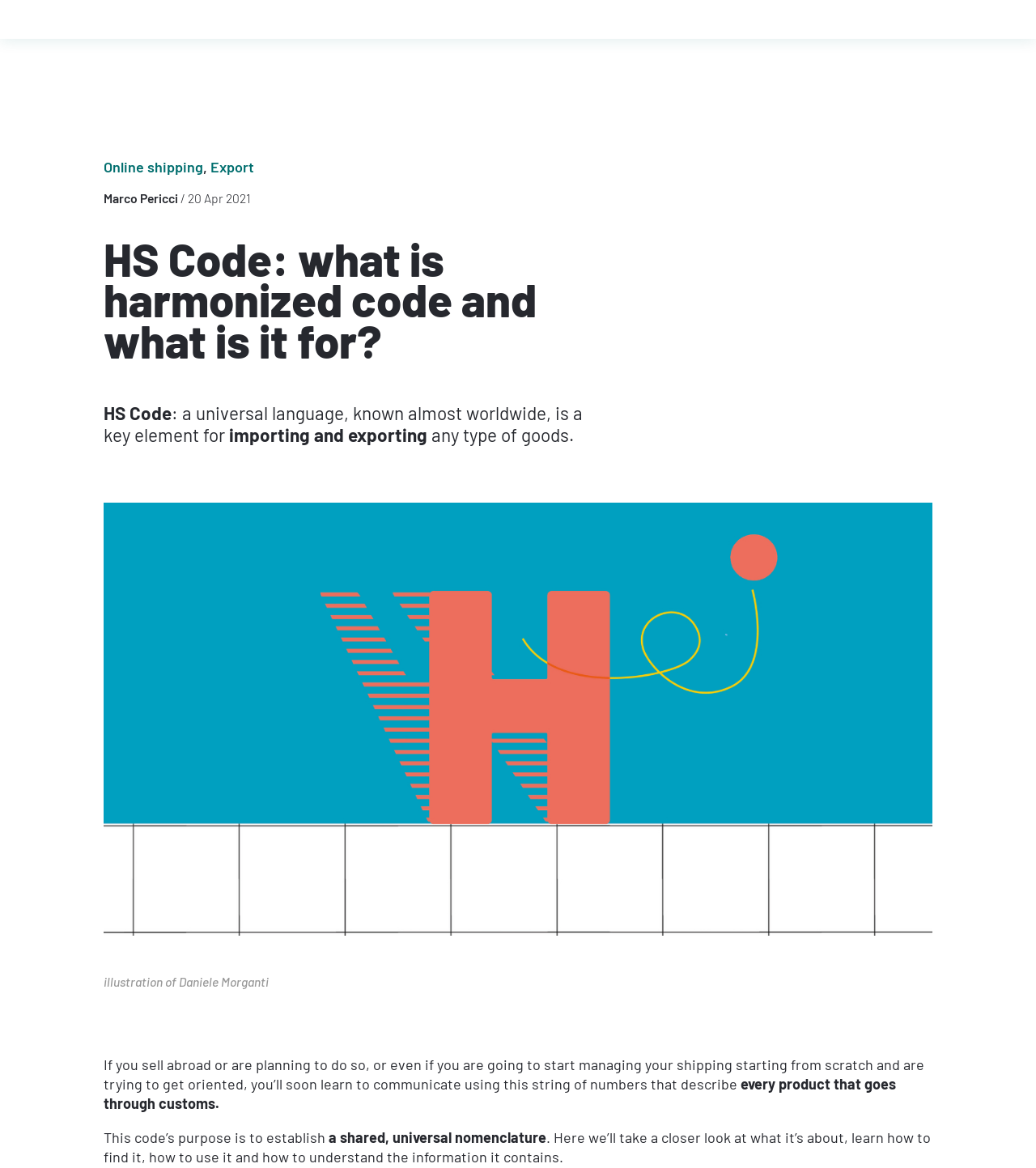Analyze the image and deliver a detailed answer to the question: What is the scope of HS Code?

The scope of HS Code is every product that goes through customs, as mentioned in the text 'every product that goes through customs'.